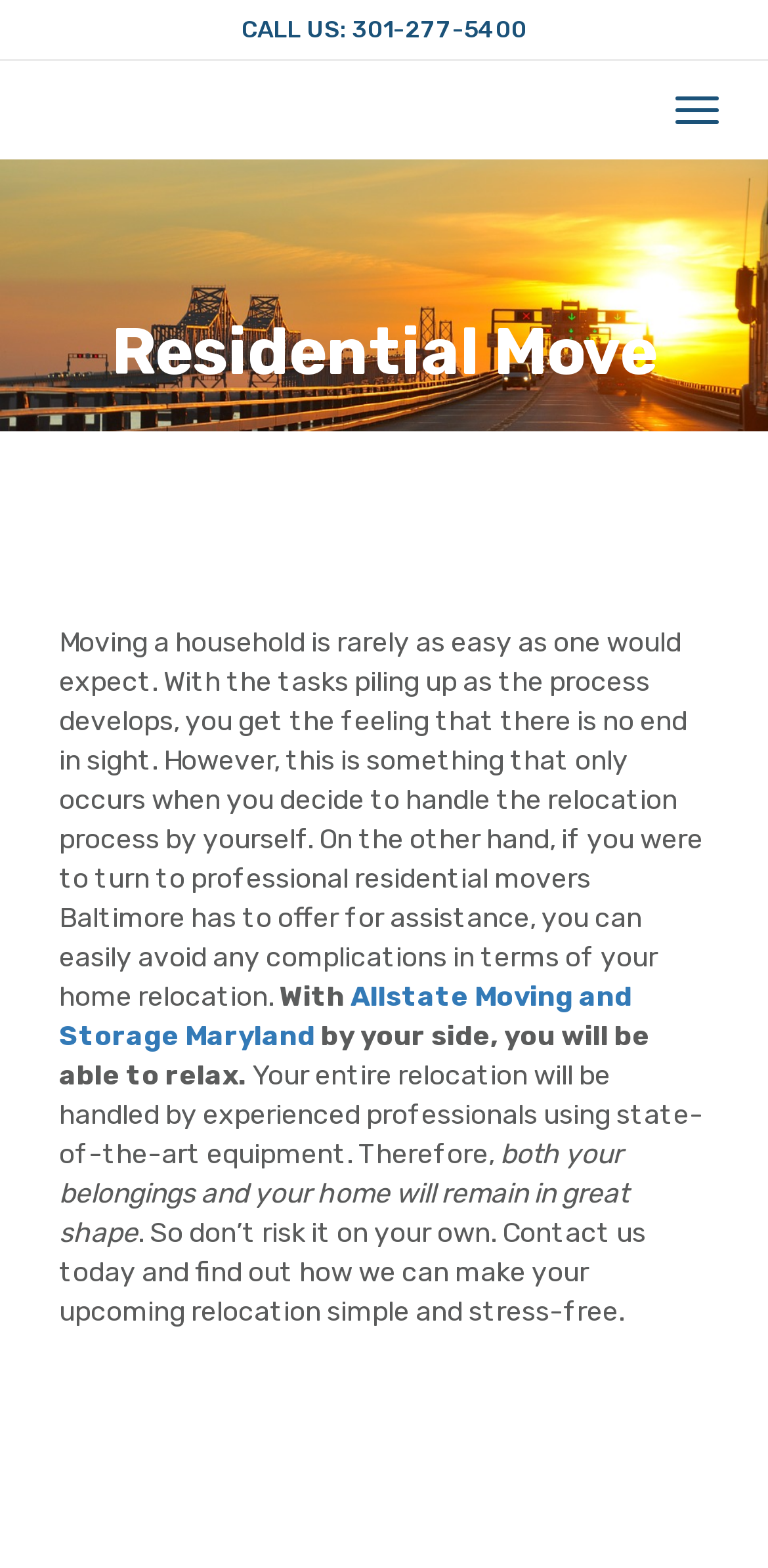Identify the bounding box for the UI element that is described as follows: "301-277-5400".

[0.166, 0.055, 0.399, 0.077]